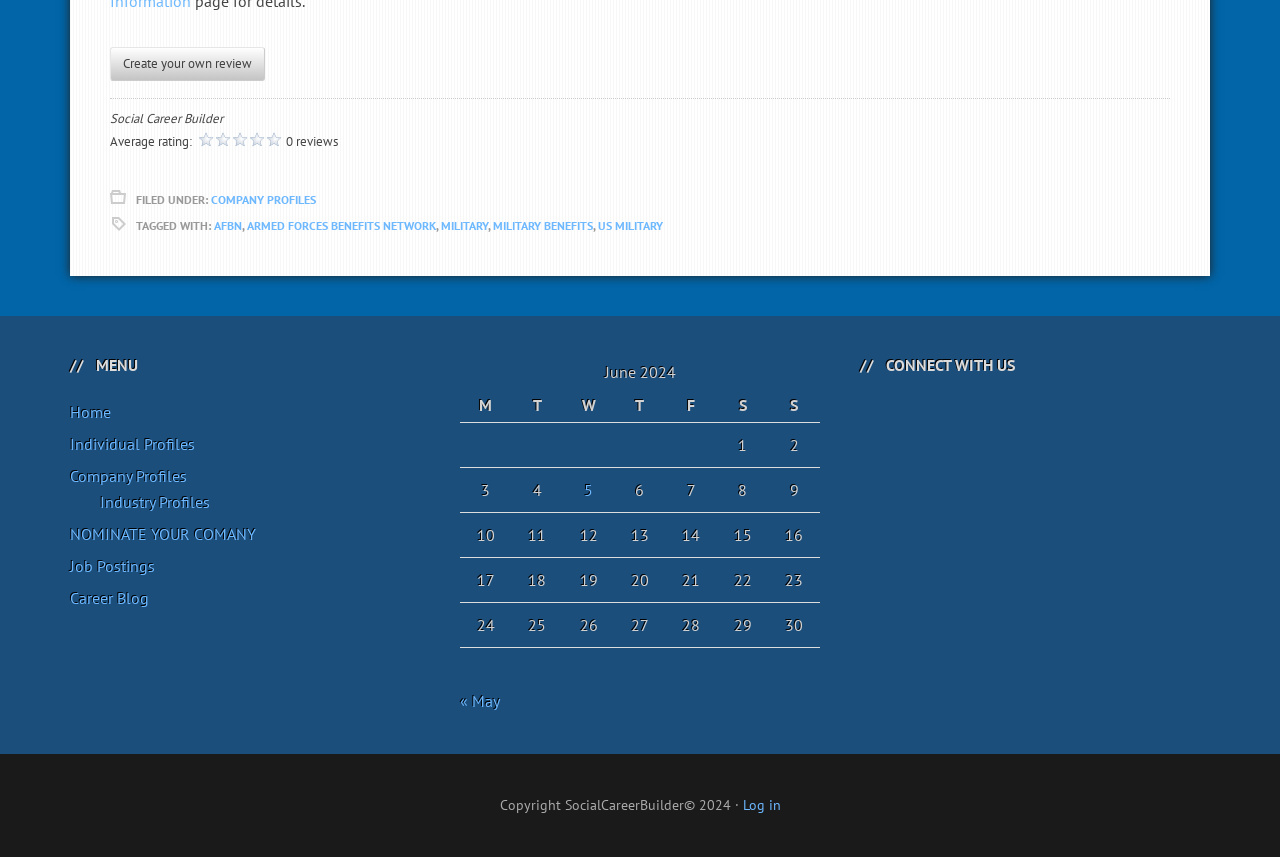Find the bounding box coordinates for the element that must be clicked to complete the instruction: "Create your own review". The coordinates should be four float numbers between 0 and 1, indicated as [left, top, right, bottom].

[0.096, 0.065, 0.197, 0.084]